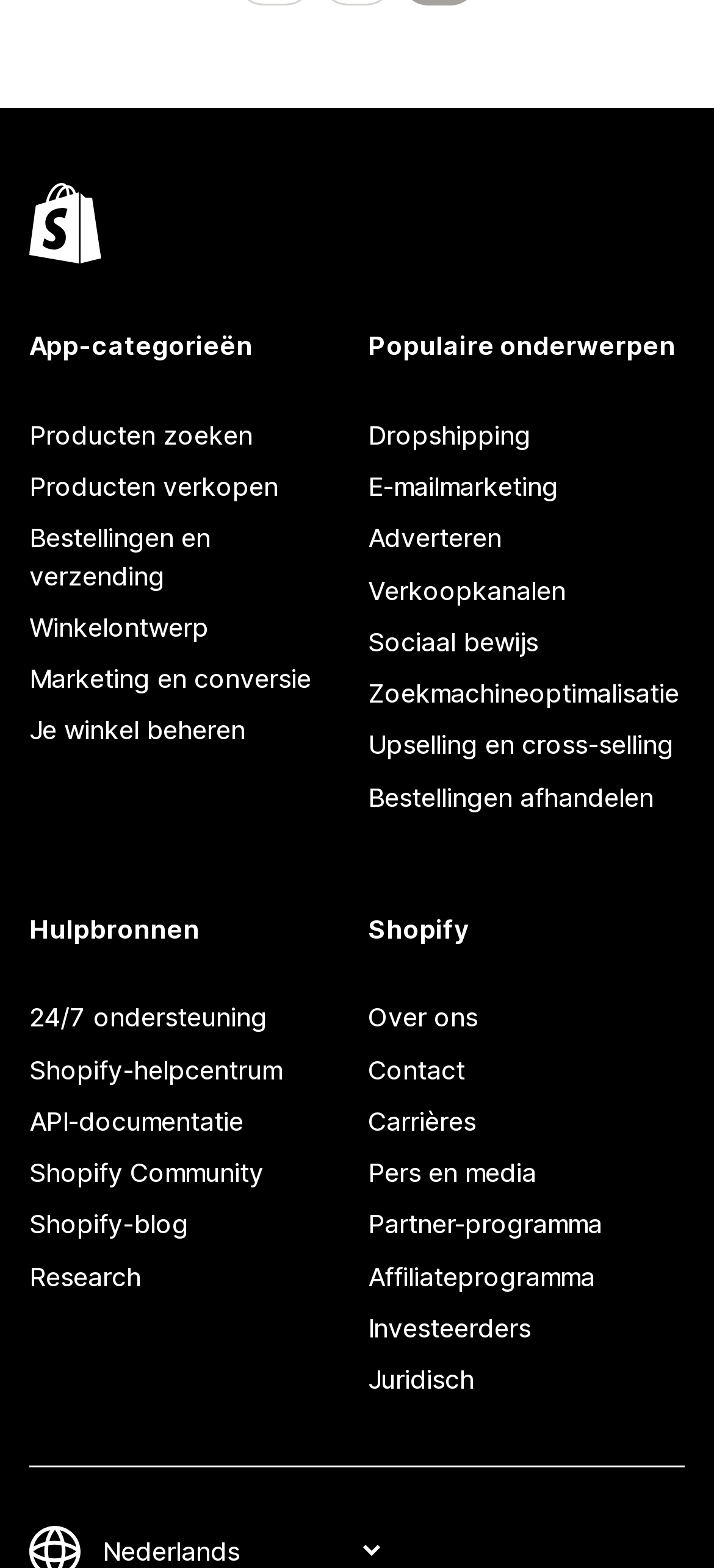Find the bounding box coordinates for the area you need to click to carry out the instruction: "Get 24/7 support". The coordinates should be four float numbers between 0 and 1, indicated as [left, top, right, bottom].

[0.041, 0.633, 0.485, 0.666]